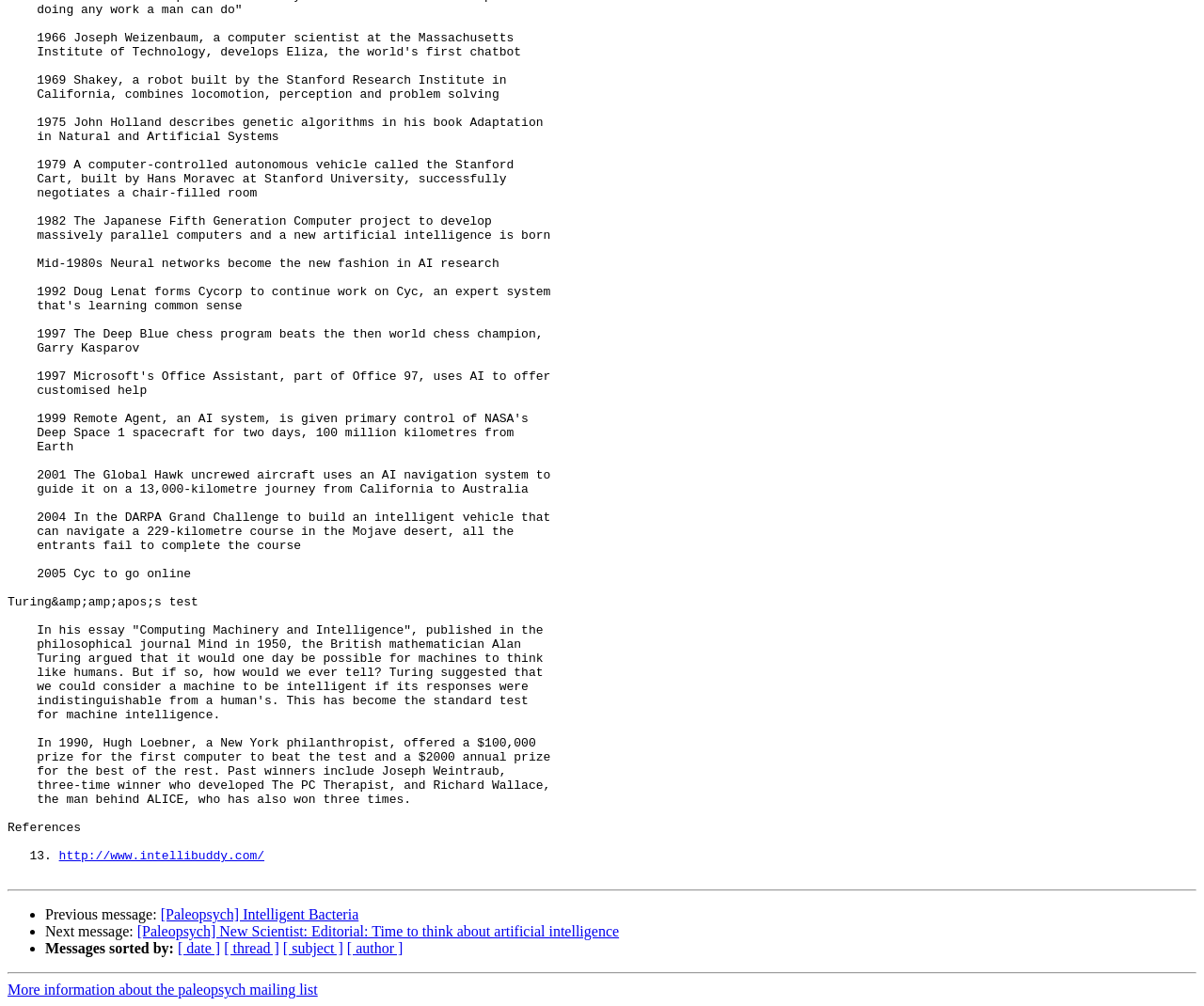What is the link at the bottom of the page about?
Carefully examine the image and provide a detailed answer to the question.

The link 'More information about the paleopsych mailing list' is located at the bottom of the webpage, suggesting that it provides additional information about the paleopsych mailing list.